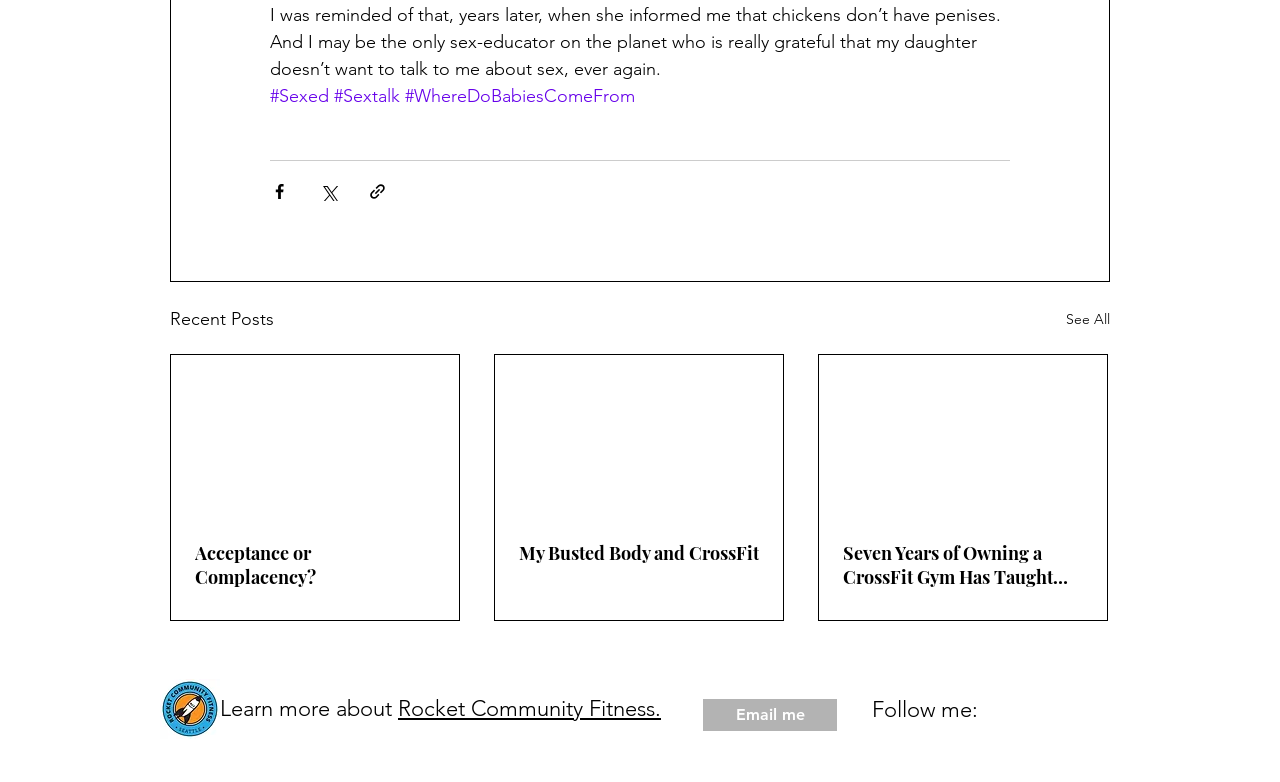Look at the image and give a detailed response to the following question: How many social media platforms are listed in the 'Follow me' section?

I counted the number of links in the 'Follow me' section, which includes Facebook, Twitter, and Instagram, and found that there are three social media platforms listed.